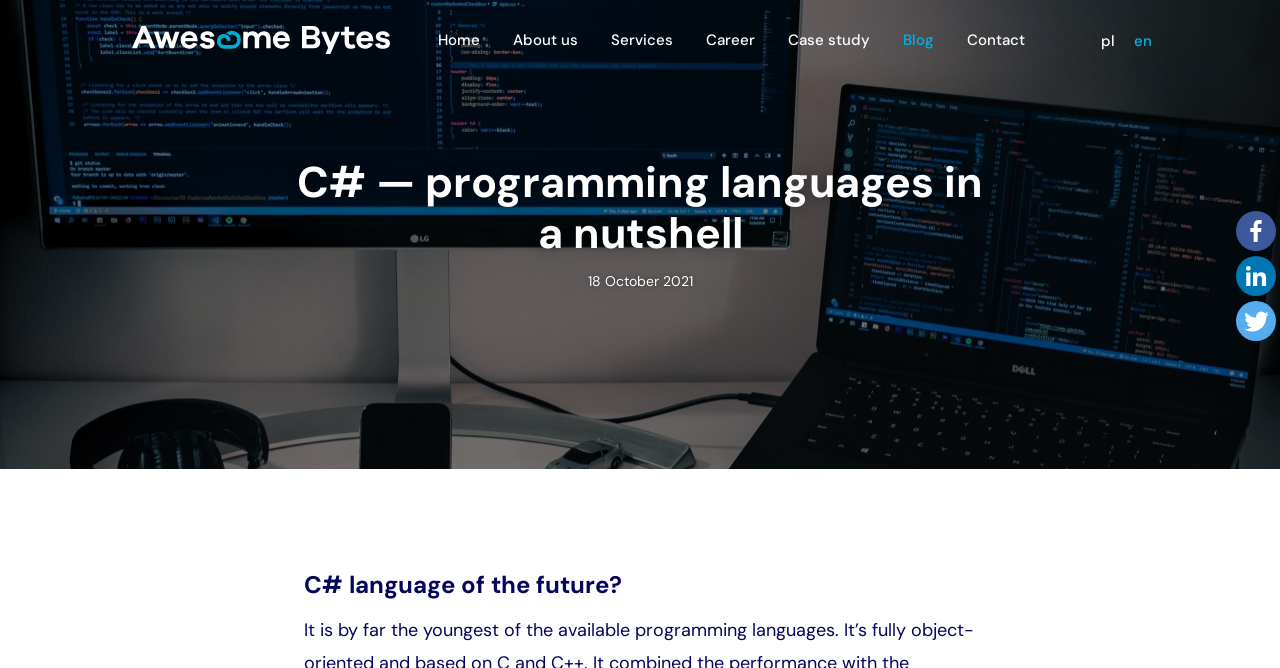Please specify the bounding box coordinates of the clickable region necessary for completing the following instruction: "Click the 'PREVIOUS' button". The coordinates must consist of four float numbers between 0 and 1, i.e., [left, top, right, bottom].

None